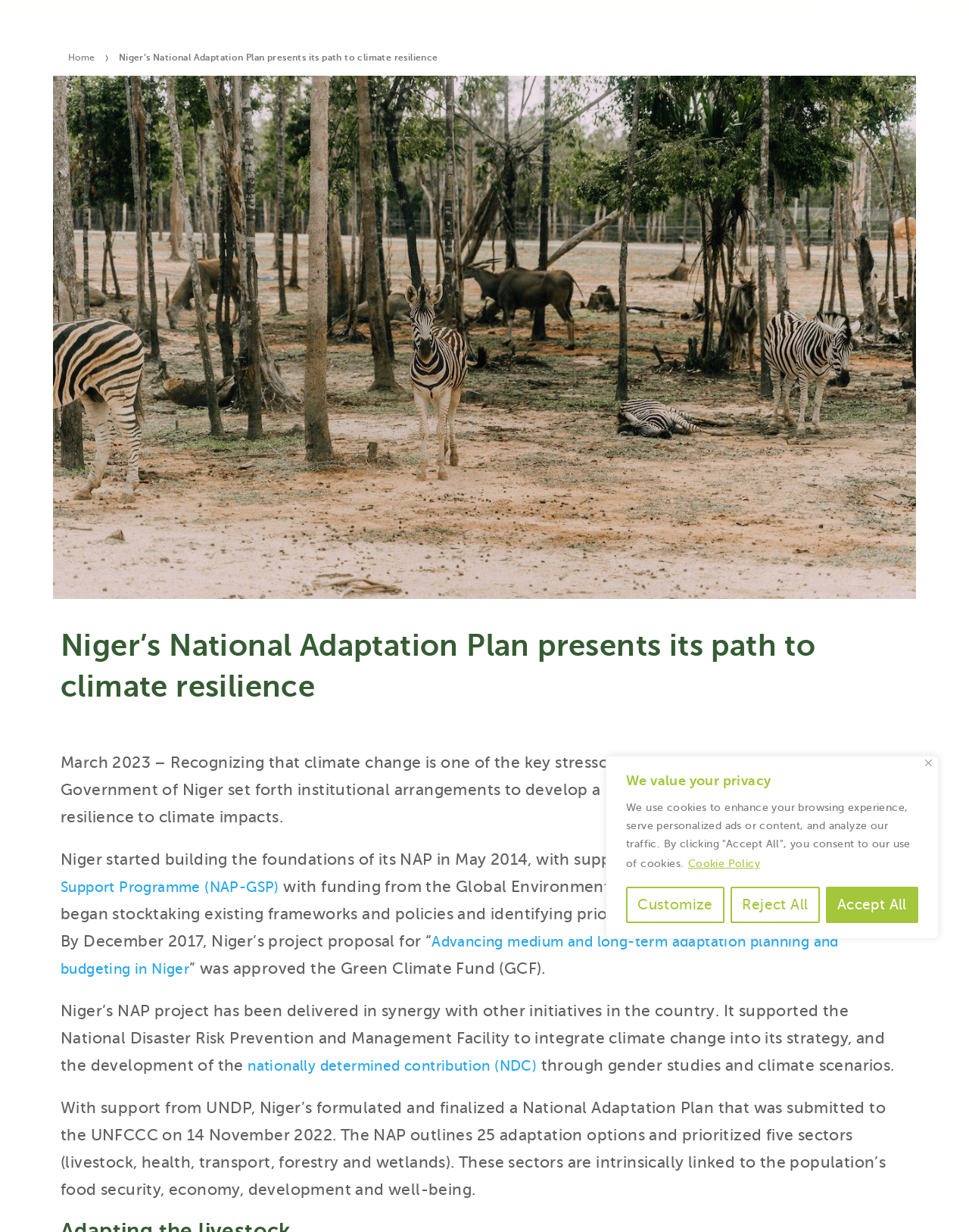Extract the main headline from the webpage and generate its text.

Niger’s National Adaptation Plan presents its path to climate resilience